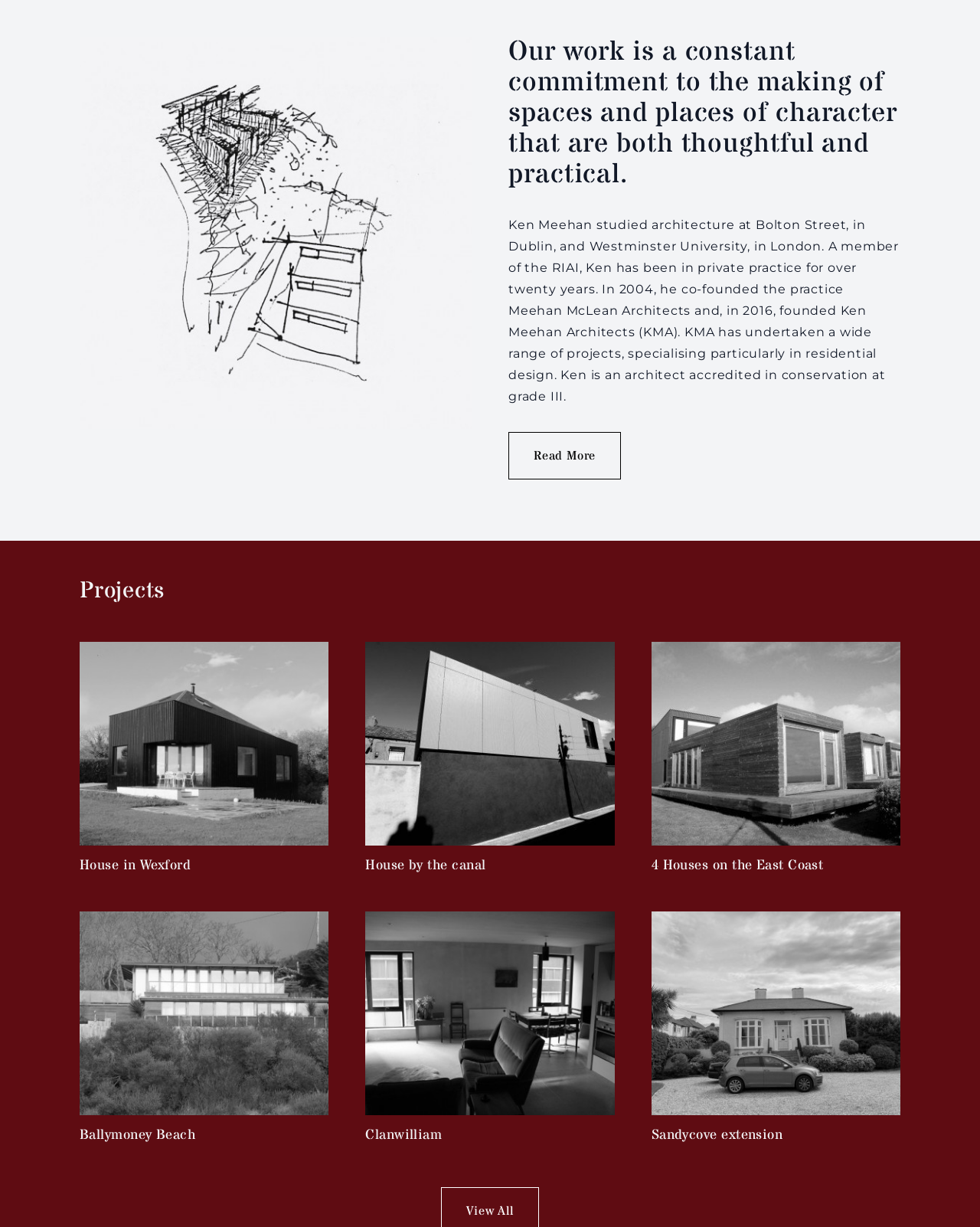Given the description "alt="sketchscan"", determine the bounding box of the corresponding UI element.

[0.081, 0.03, 0.481, 0.35]